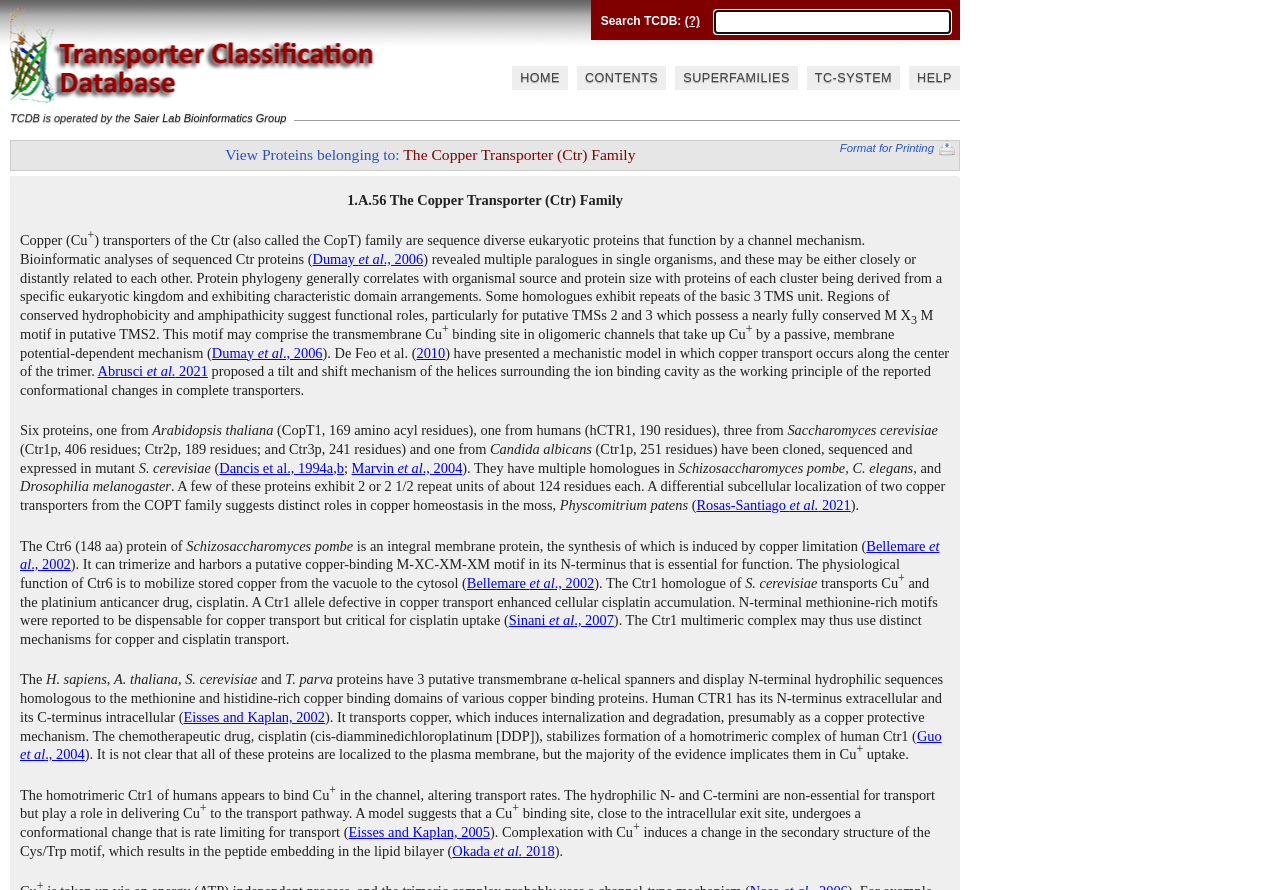Using the information shown in the image, answer the question with as much detail as possible: What is the name of the chemotherapeutic drug that stabilizes formation of a homotrimeric complex of human Ctr1?

I found this answer by reading the text 'The chemotherapeutic drug, cisplatin (cis-diamminedichloroplatinum [DDP]), stabilizes formation of a homotrimeric complex of human Ctr1...' which describes the effect of cisplatin on human Ctr1.